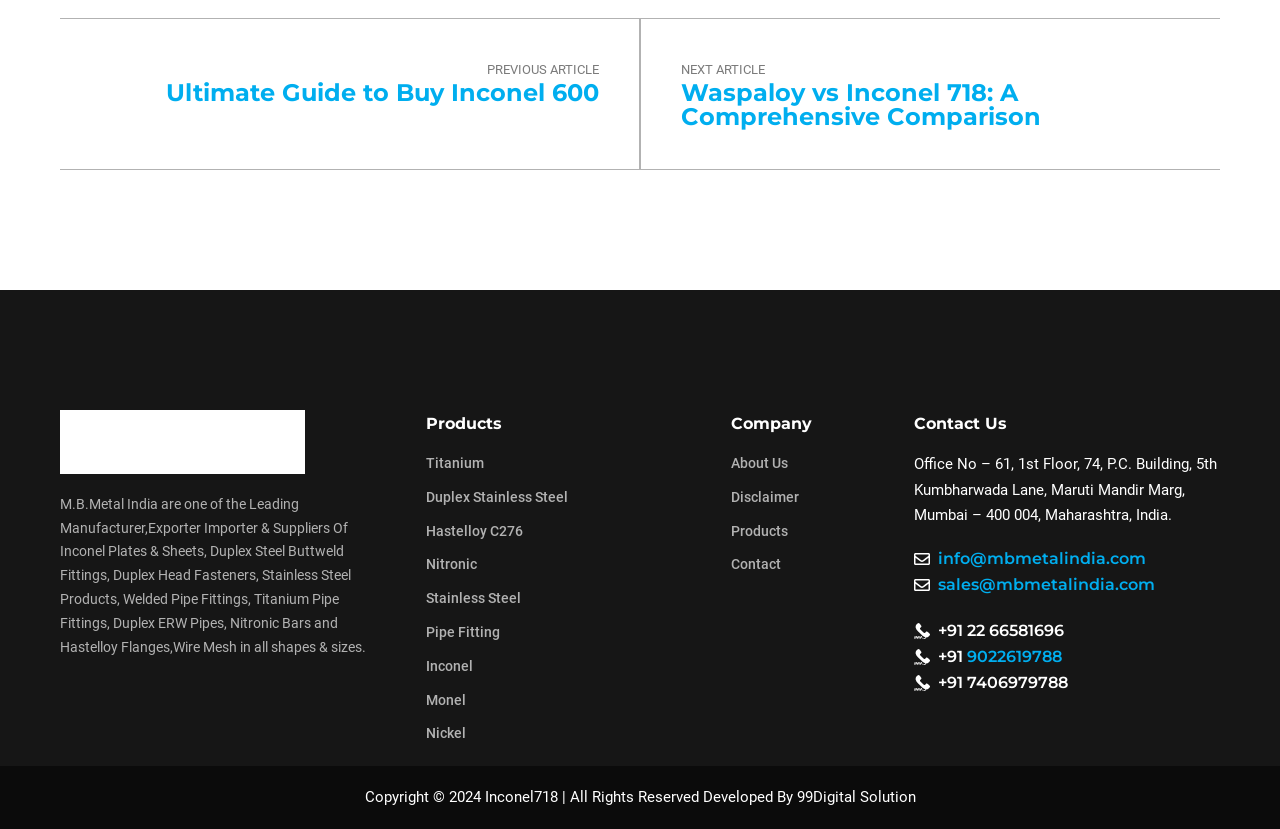Provide a short answer to the following question with just one word or phrase: What is the address of the company?

Mumbai, India